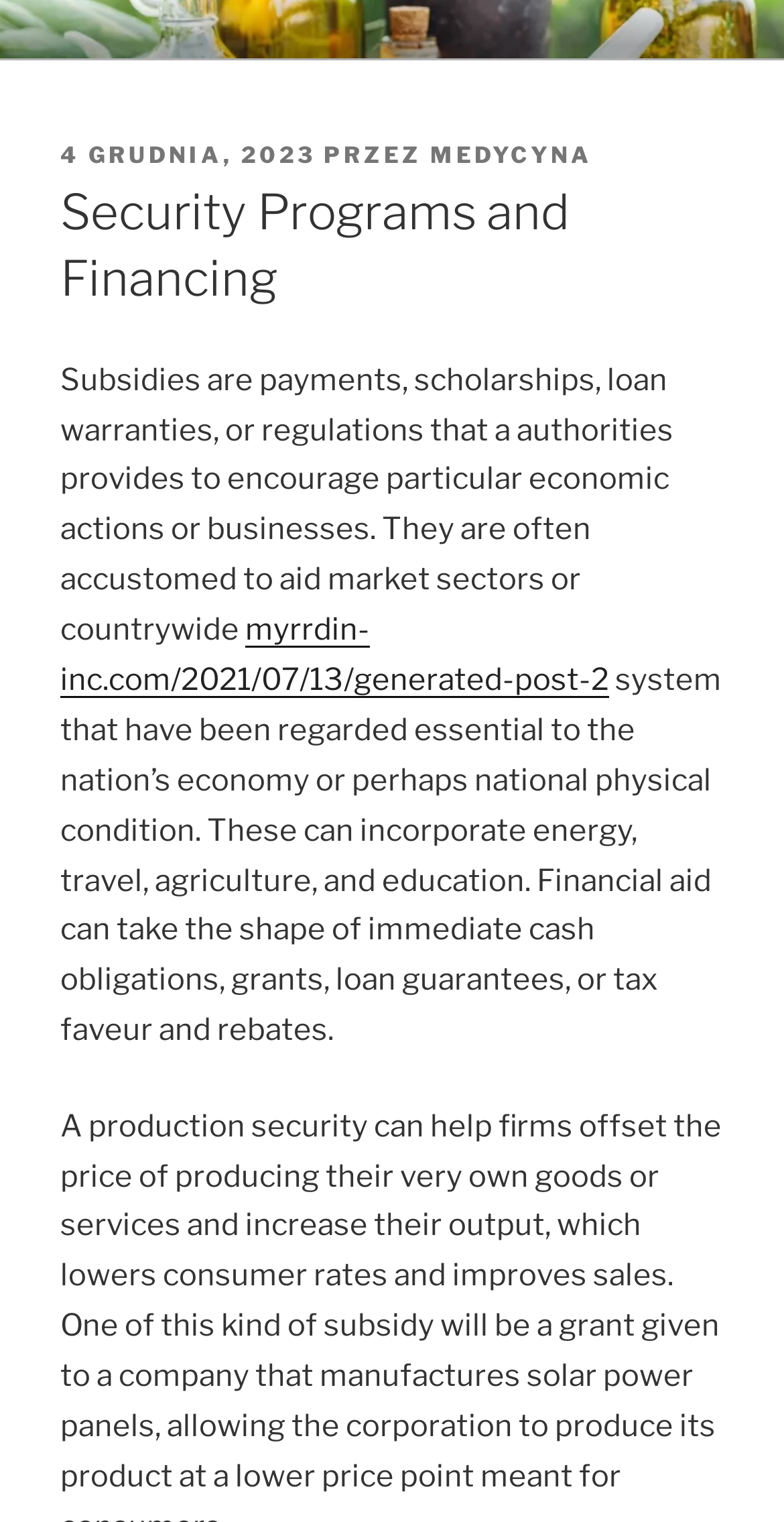What is the date of the latest article?
From the screenshot, provide a brief answer in one word or phrase.

4 GRUDNIA, 2023